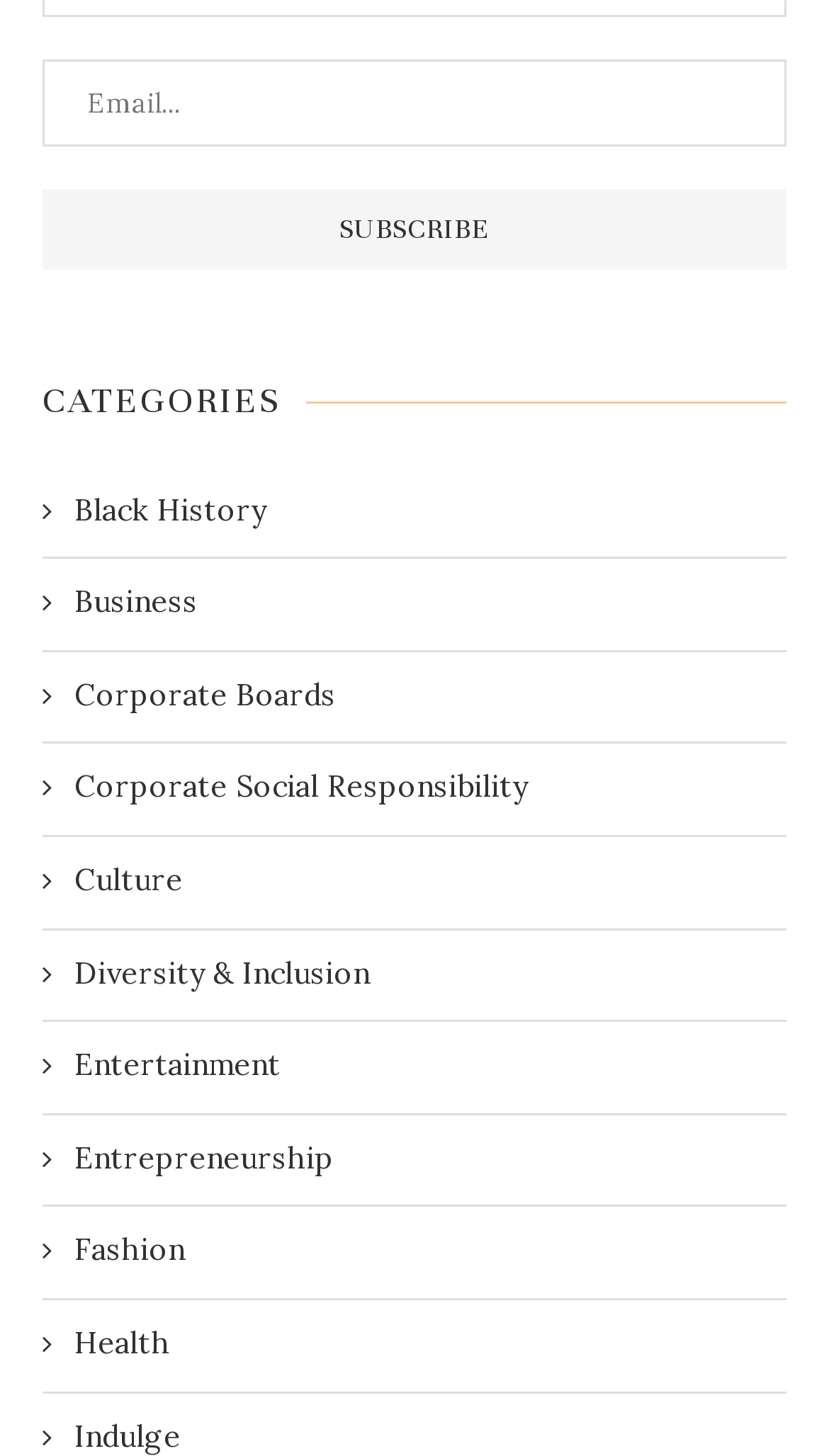Identify the bounding box coordinates for the region of the element that should be clicked to carry out the instruction: "Click the link to purchase tickets online". The bounding box coordinates should be four float numbers between 0 and 1, i.e., [left, top, right, bottom].

None